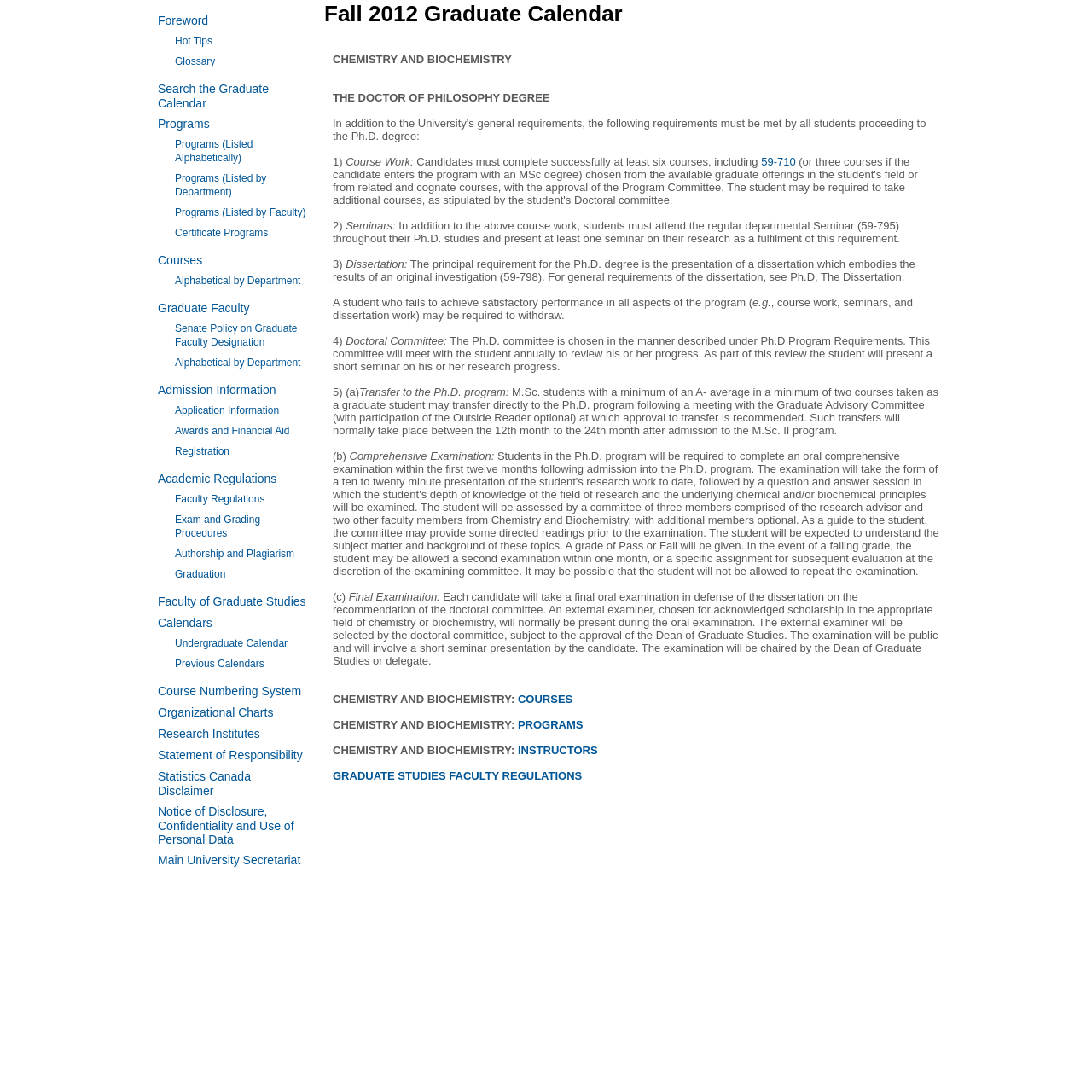Answer the question using only one word or a concise phrase: What is the degree program described on this webpage?

PhD in Chemistry and Biochemistry